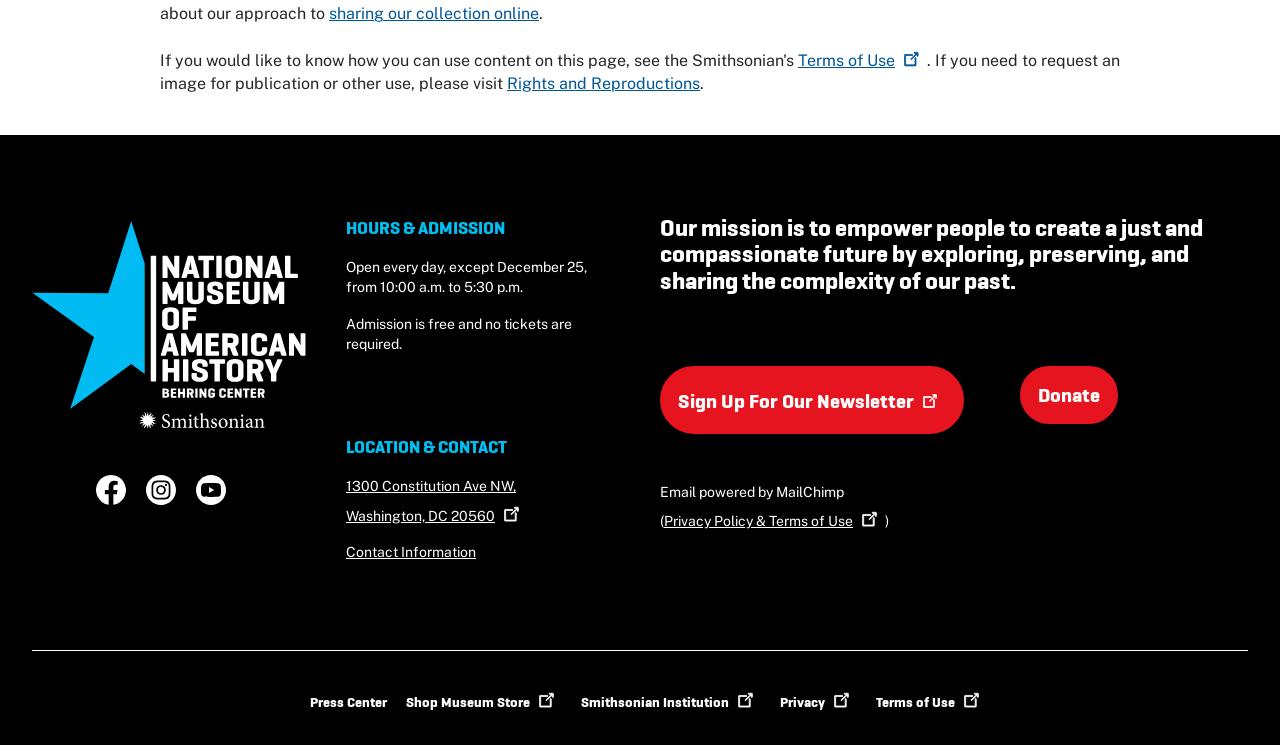Find the bounding box coordinates of the element you need to click on to perform this action: 'Get the museum's contact information'. The coordinates should be represented by four float values between 0 and 1, in the format [left, top, right, bottom].

[0.27, 0.729, 0.372, 0.751]